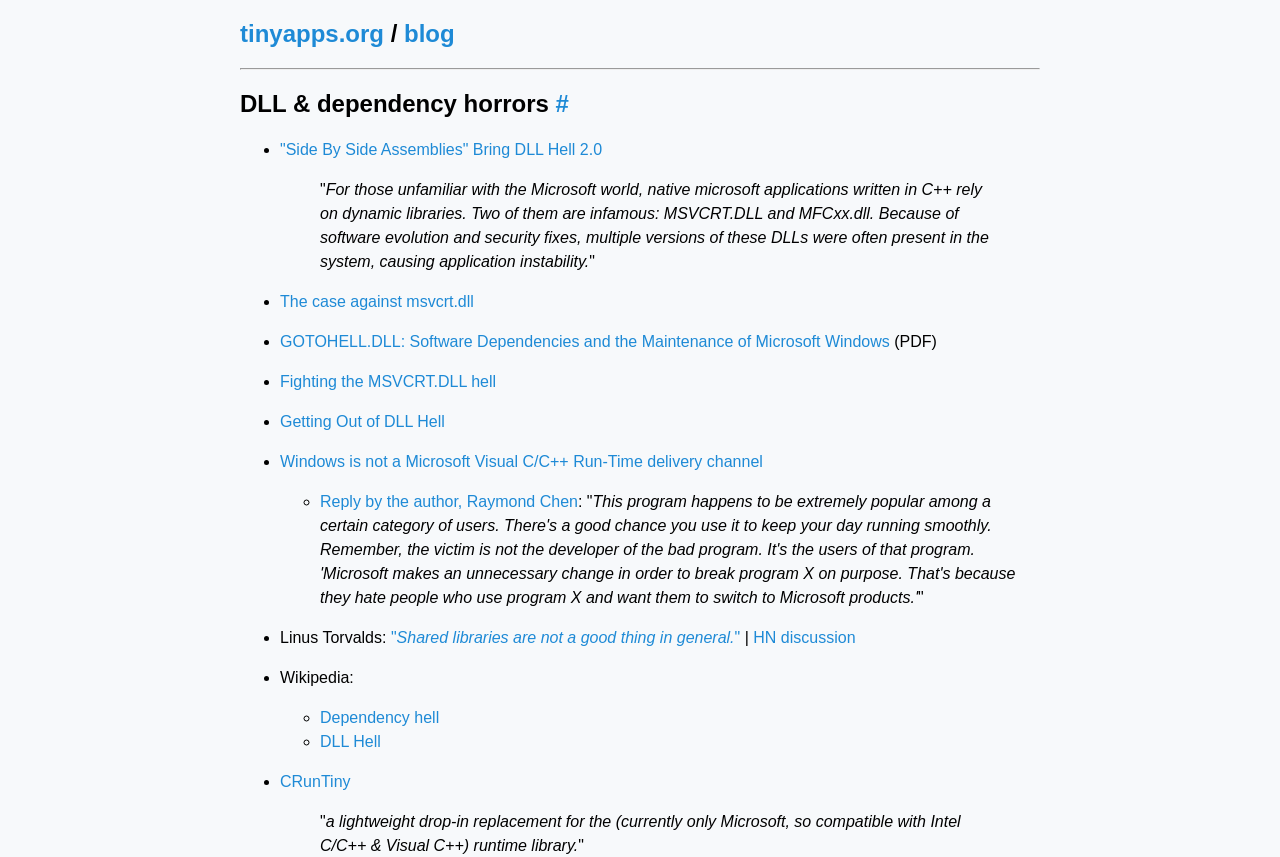Find the bounding box coordinates for the HTML element specified by: "tinyapps.org".

[0.188, 0.023, 0.3, 0.055]